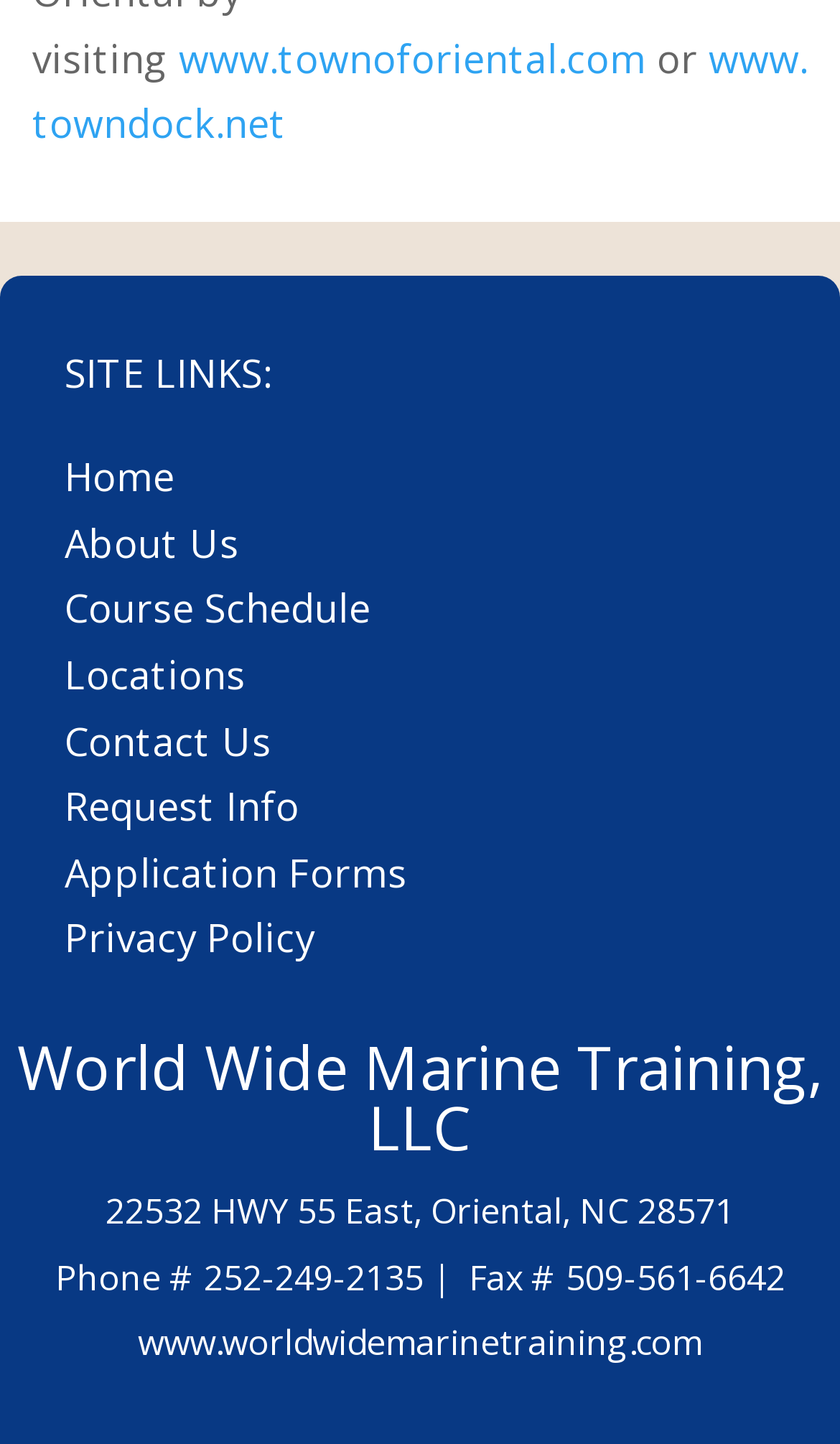Identify the bounding box coordinates of the part that should be clicked to carry out this instruction: "visit the World Wide Marine Training website".

[0.164, 0.913, 0.836, 0.946]